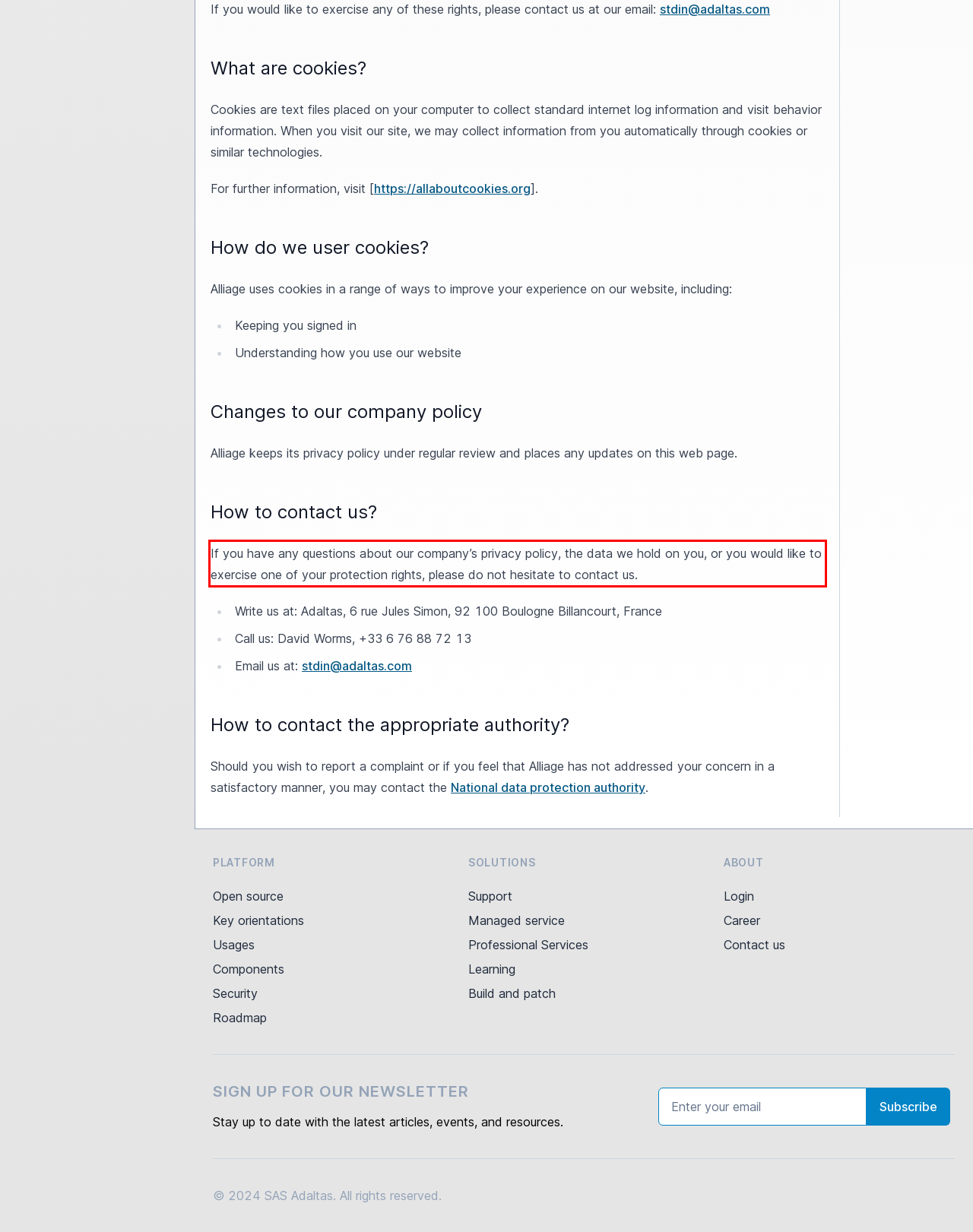You are presented with a webpage screenshot featuring a red bounding box. Perform OCR on the text inside the red bounding box and extract the content.

If you have any questions about our company’s privacy policy, the data we hold on you, or you would like to exercise one of your protection rights, please do not hesitate to contact us.